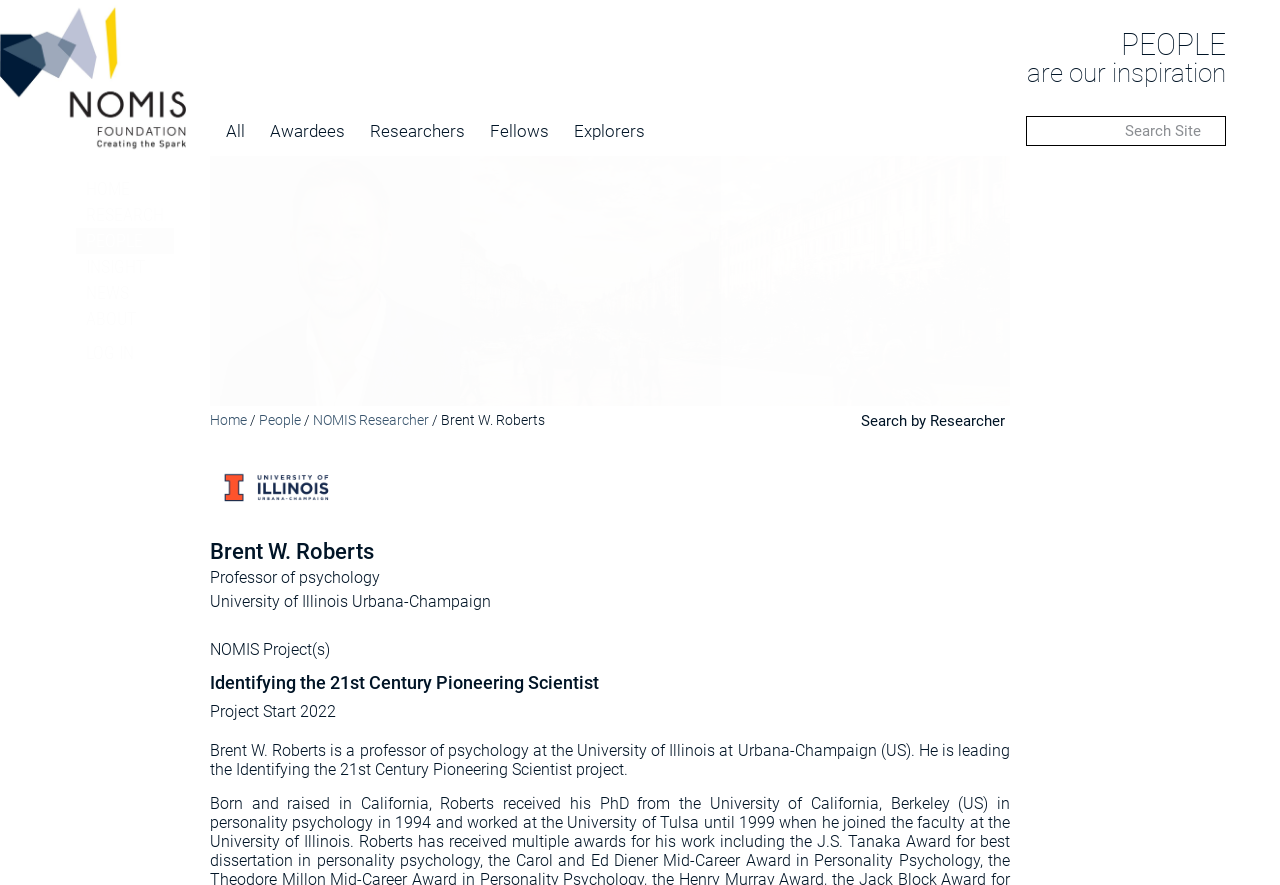Answer briefly with one word or phrase:
What is the name of the project led by Brent W. Roberts?

Identifying the 21st Century Pioneering Scientist